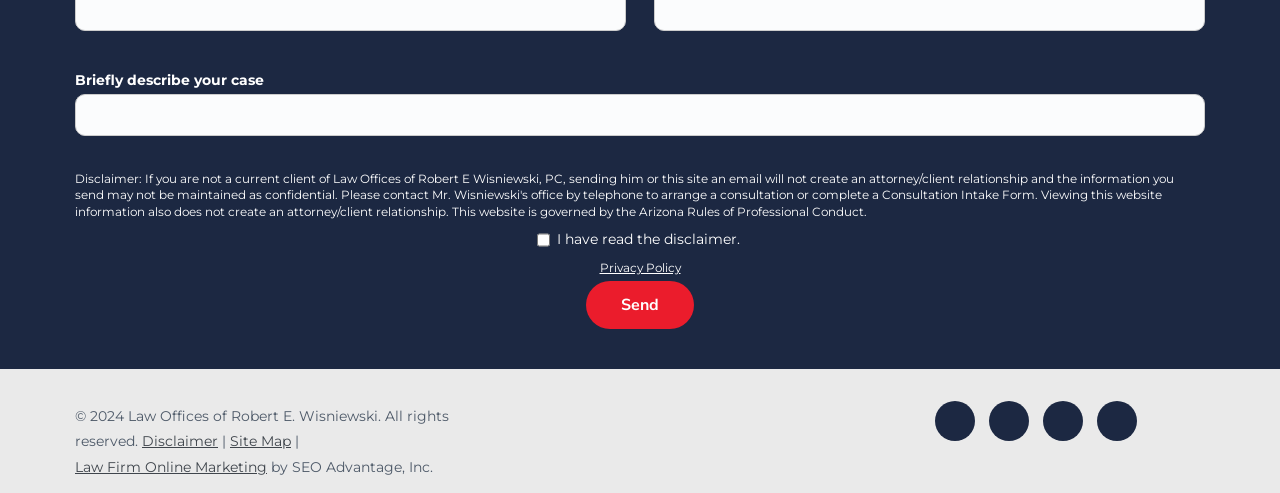Select the bounding box coordinates of the element I need to click to carry out the following instruction: "Enter a brief description of your case".

[0.059, 0.19, 0.941, 0.275]